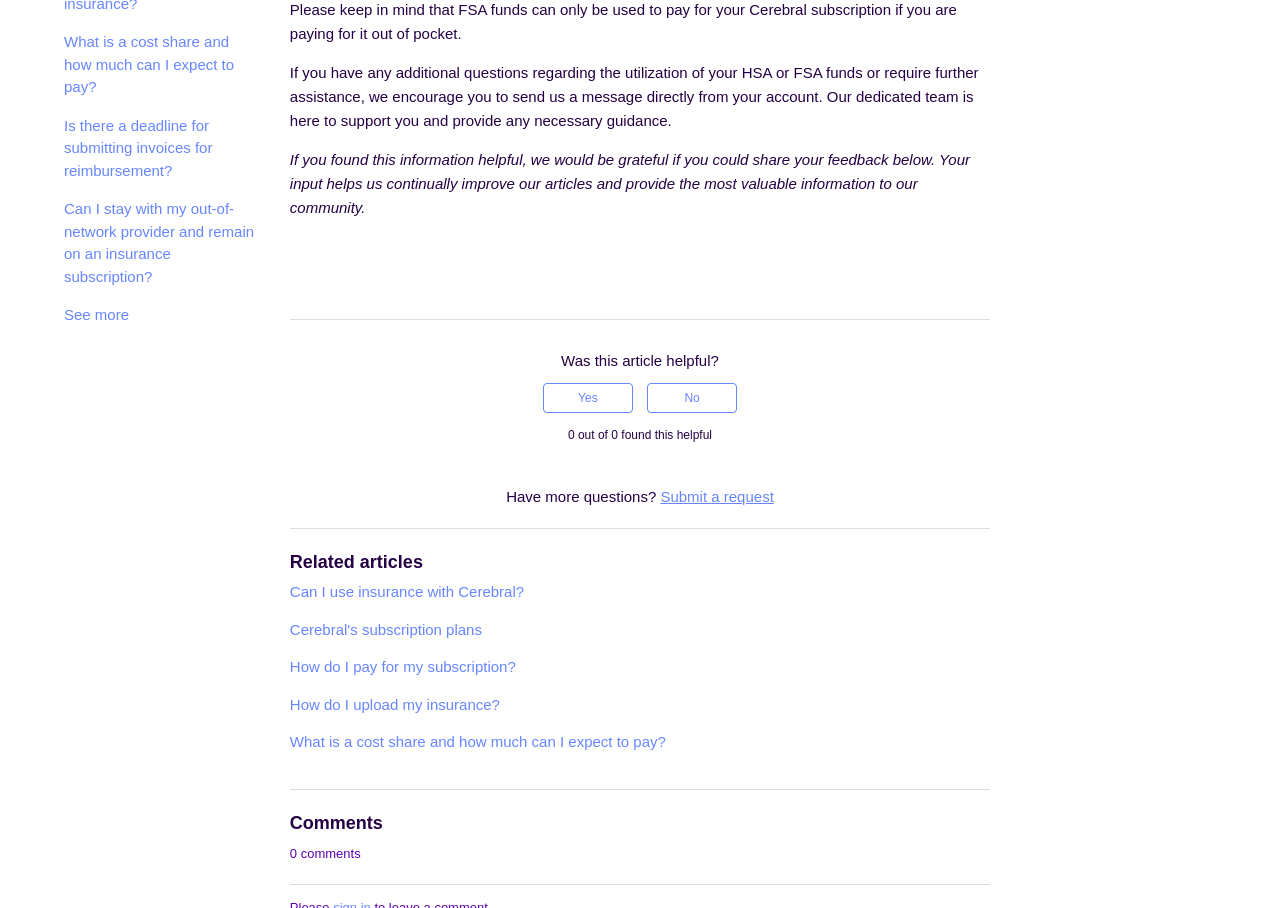Please find the bounding box for the following UI element description. Provide the coordinates in (top-left x, top-left y, bottom-right x, bottom-right y) format, with values between 0 and 1: Yes

[0.424, 0.422, 0.494, 0.455]